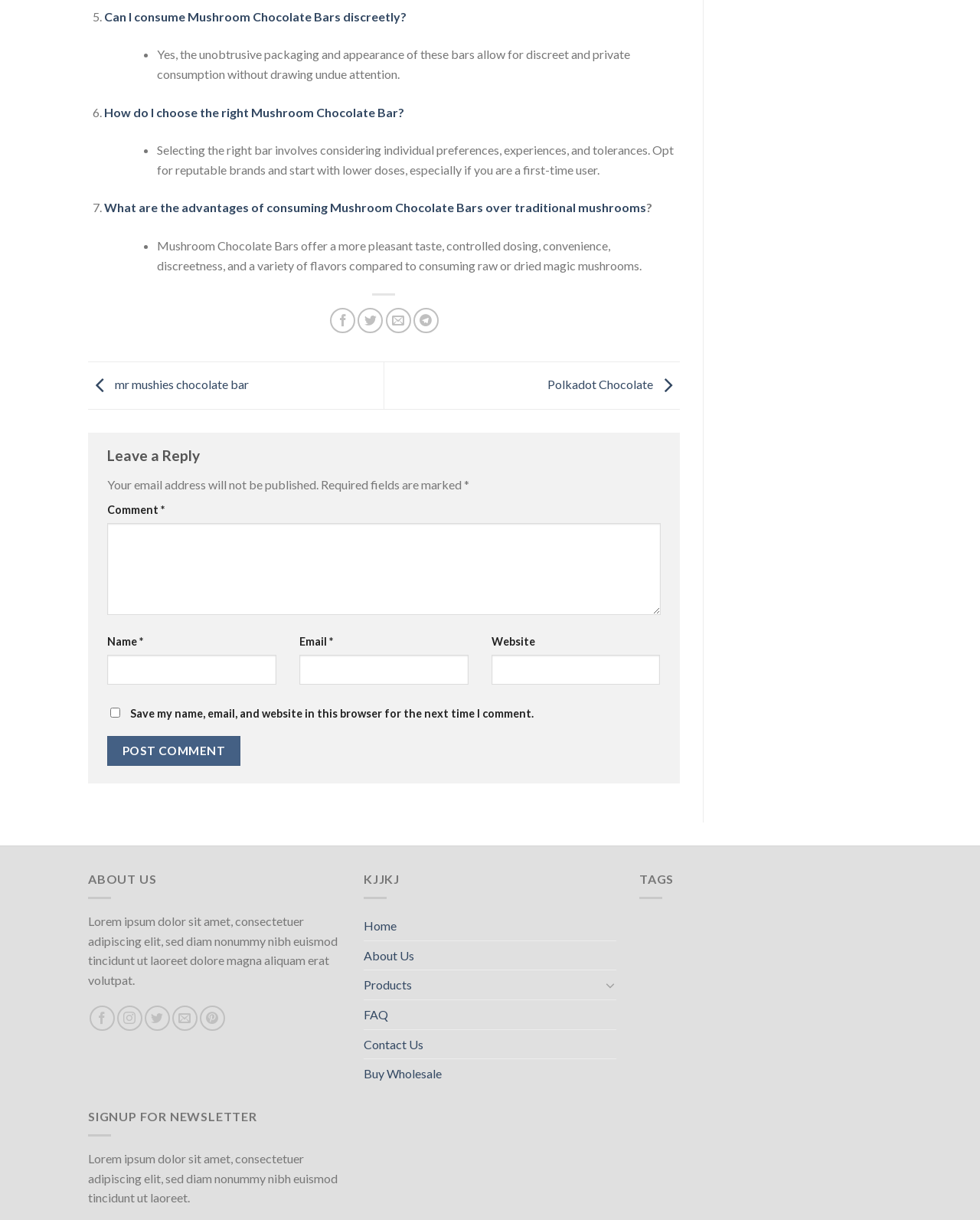Examine the screenshot and answer the question in as much detail as possible: What is the purpose of Mushroom Chocolate Bars?

Based on the webpage, Mushroom Chocolate Bars are designed for discreet consumption, allowing users to consume them privately without drawing attention. This is evident from the text 'Yes, the unobtrusive packaging and appearance of these bars allow for discreet and private consumption without drawing undue attention.'